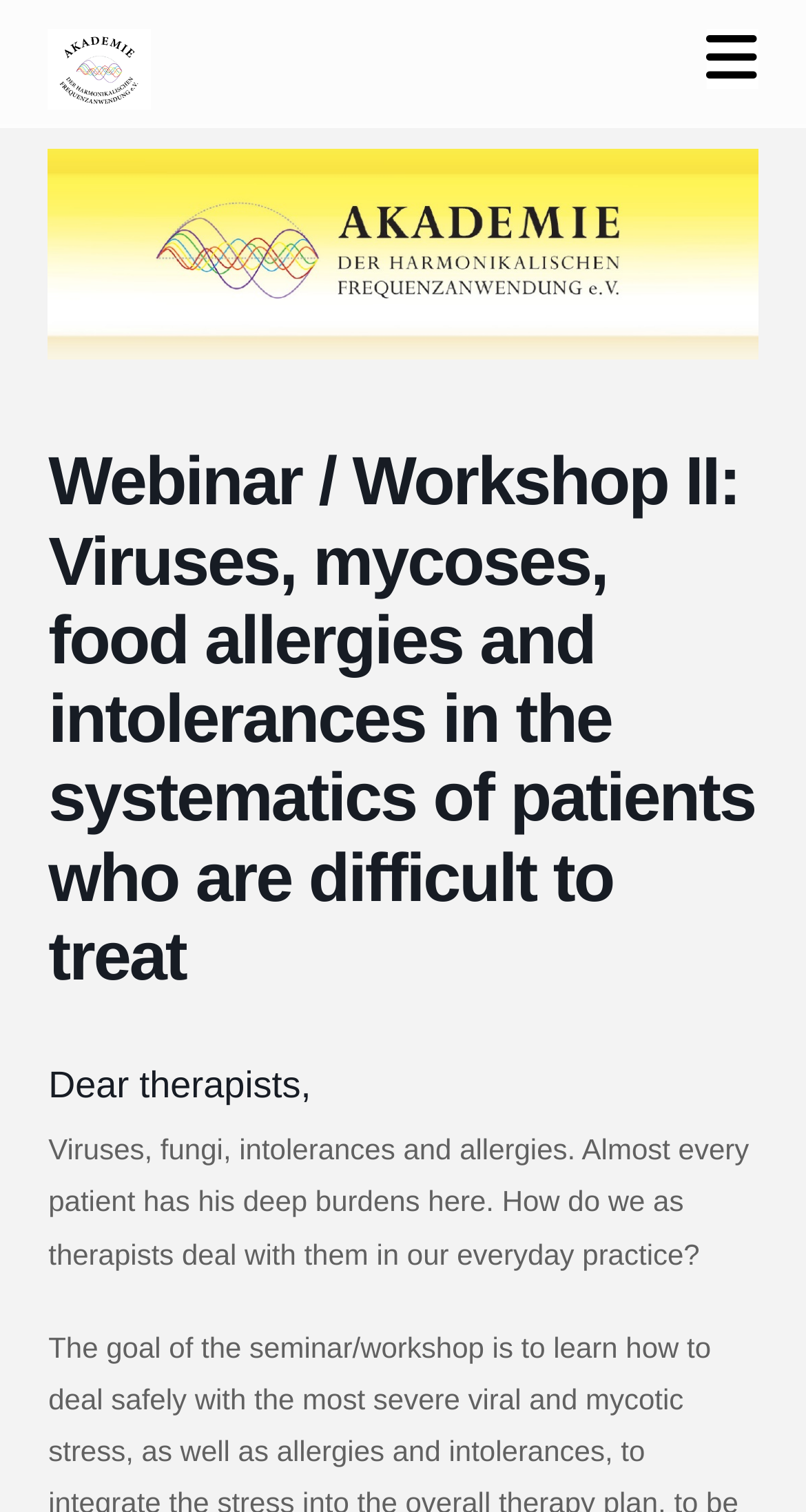Calculate the bounding box coordinates for the UI element based on the following description: "parent_node: Navigation". Ensure the coordinates are four float numbers between 0 and 1, i.e., [left, top, right, bottom].

[0.06, 0.018, 0.188, 0.073]